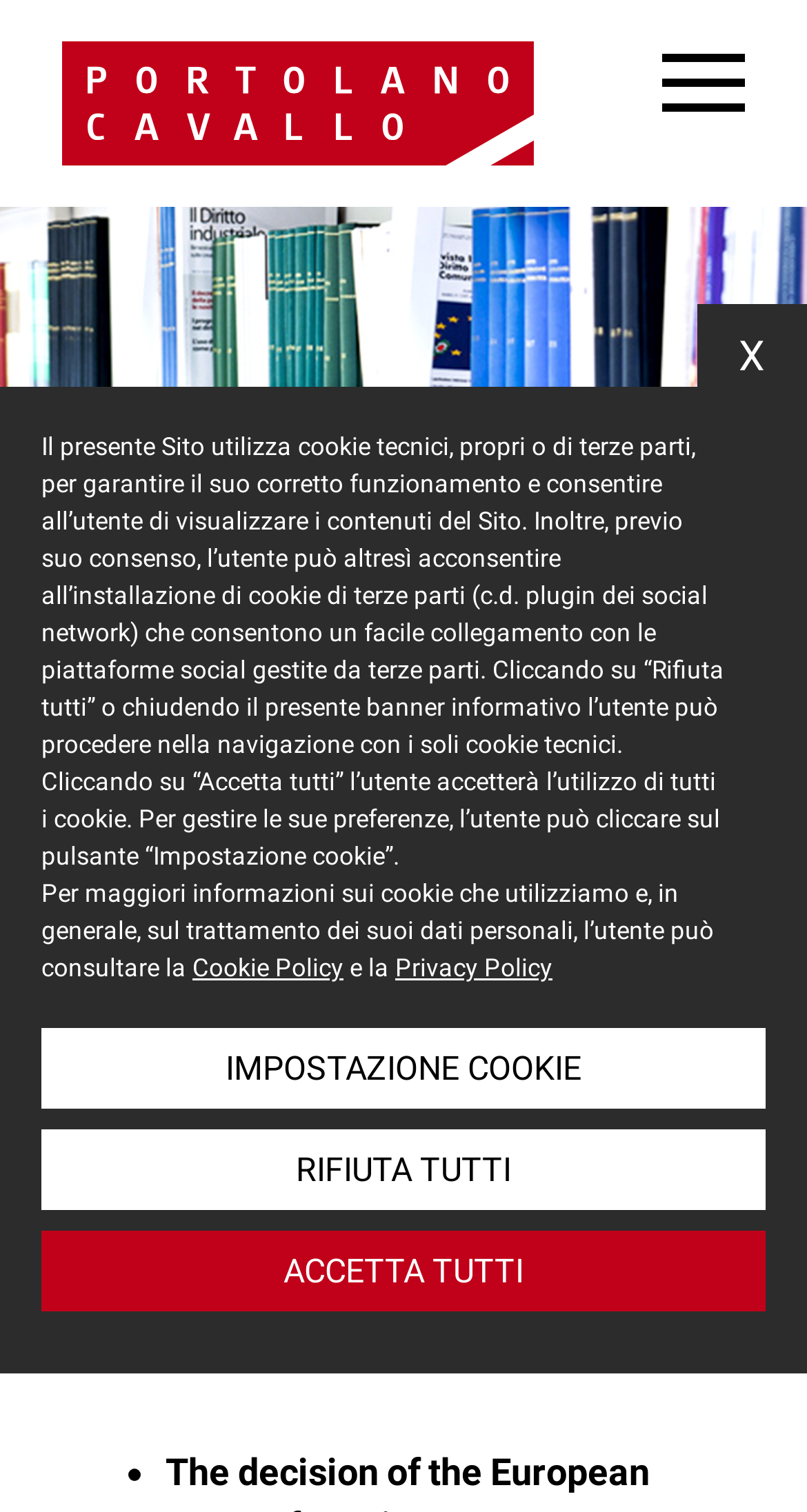How many links are there in the article?
Look at the image and provide a short answer using one word or a phrase.

5